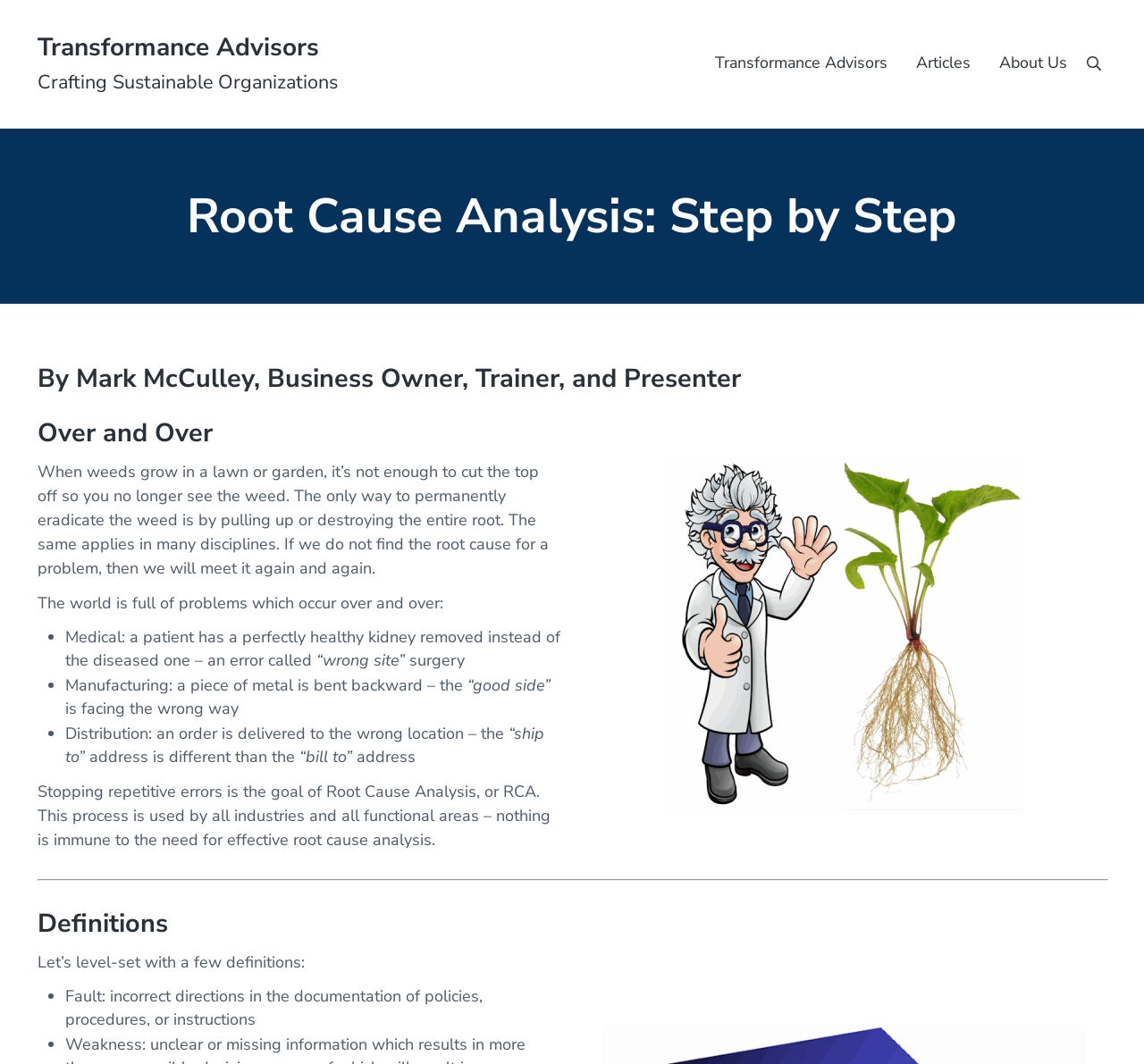Determine the bounding box coordinates for the UI element with the following description: "Search". The coordinates should be four float numbers between 0 and 1, represented as [left, top, right, bottom].

[0.946, 0.043, 0.967, 0.077]